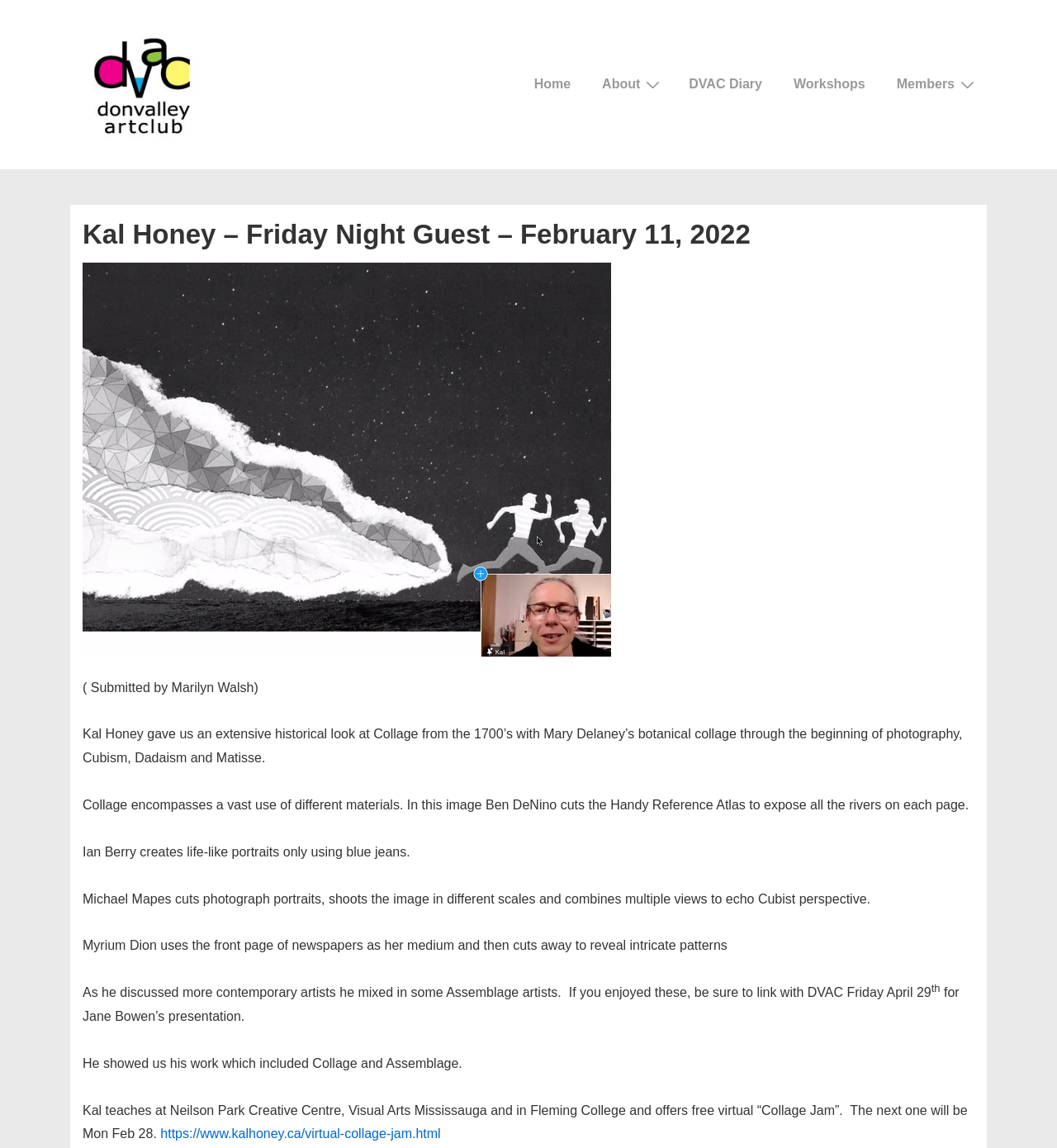What is the name of the art club?
Look at the image and construct a detailed response to the question.

I found the answer by looking at the link element with the text 'Don Valley Art Club' which is located at the top of the webpage.